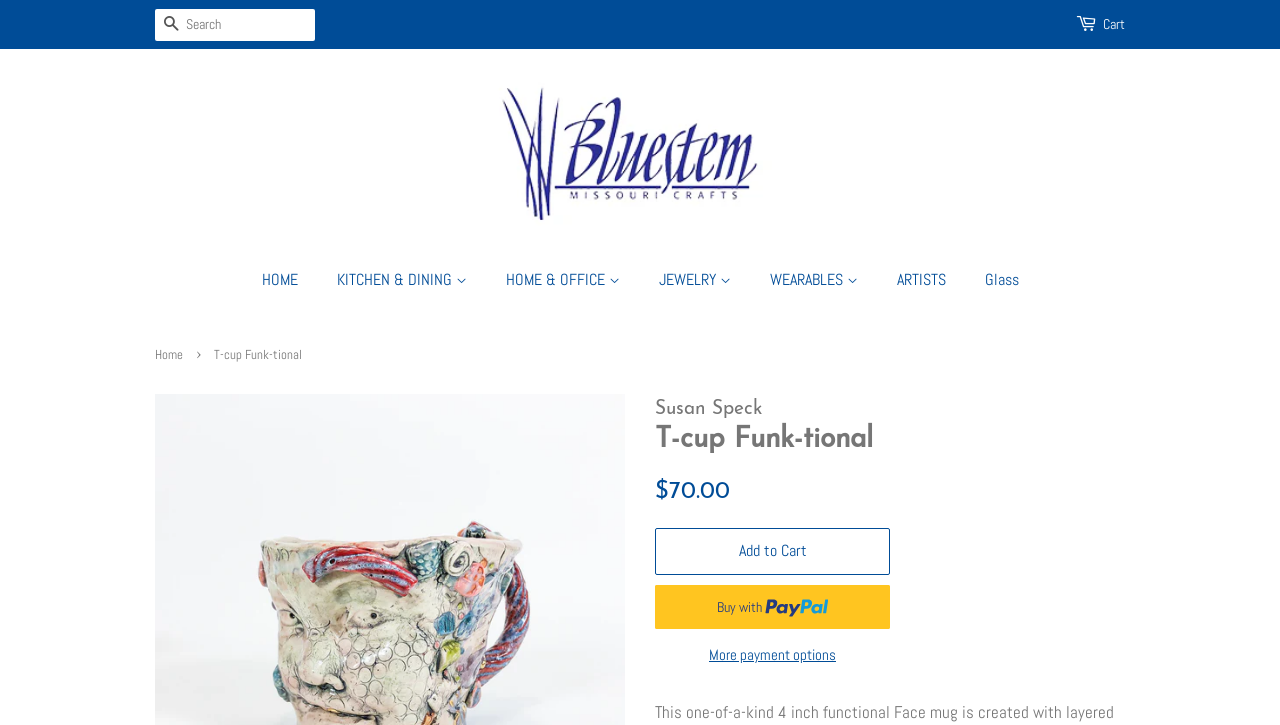Please provide a comprehensive response to the question based on the details in the image: What can you do with the product?

I found the answer by inferring from the meta description that the product is a functional mug, and it says 'Don't put in the microwave'. This suggests that the product is not safe for microwave use.